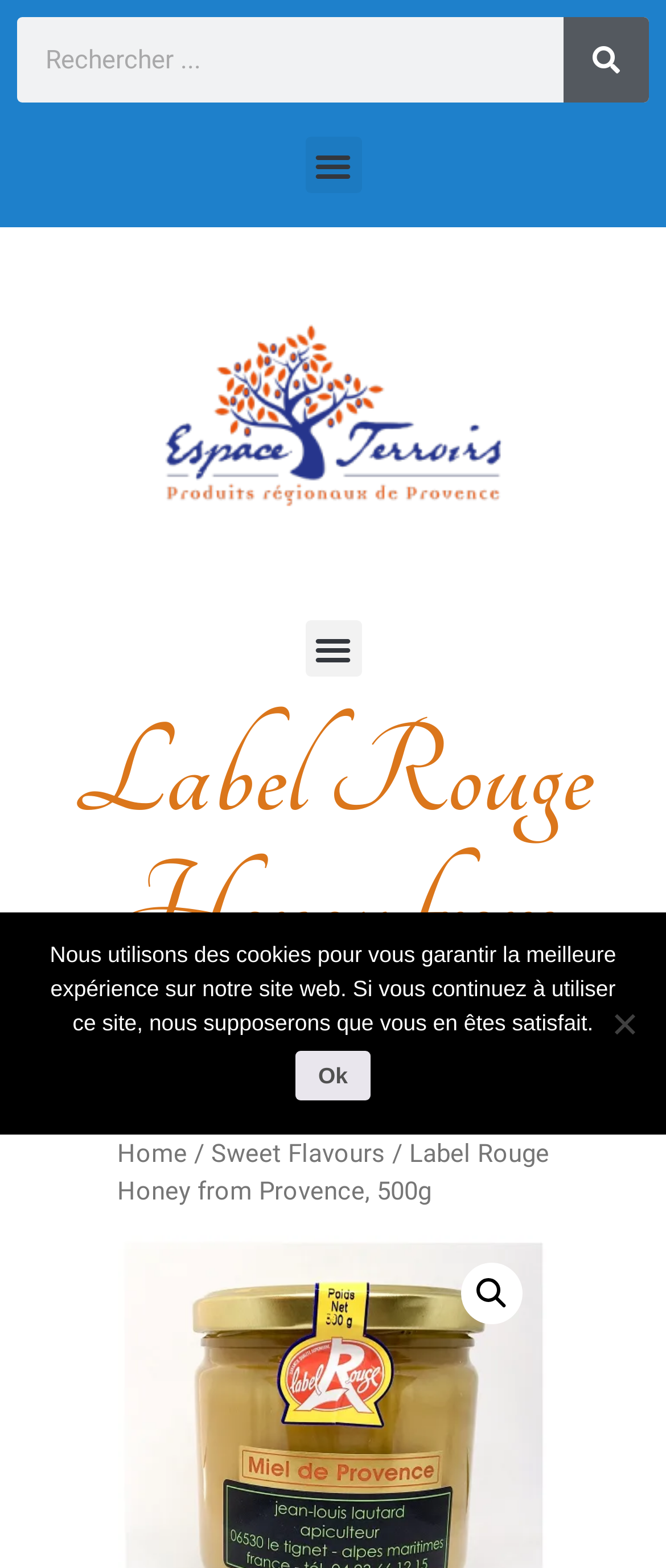Specify the bounding box coordinates (top-left x, top-left y, bottom-right x, bottom-right y) of the UI element in the screenshot that matches this description: Menu

[0.458, 0.087, 0.542, 0.123]